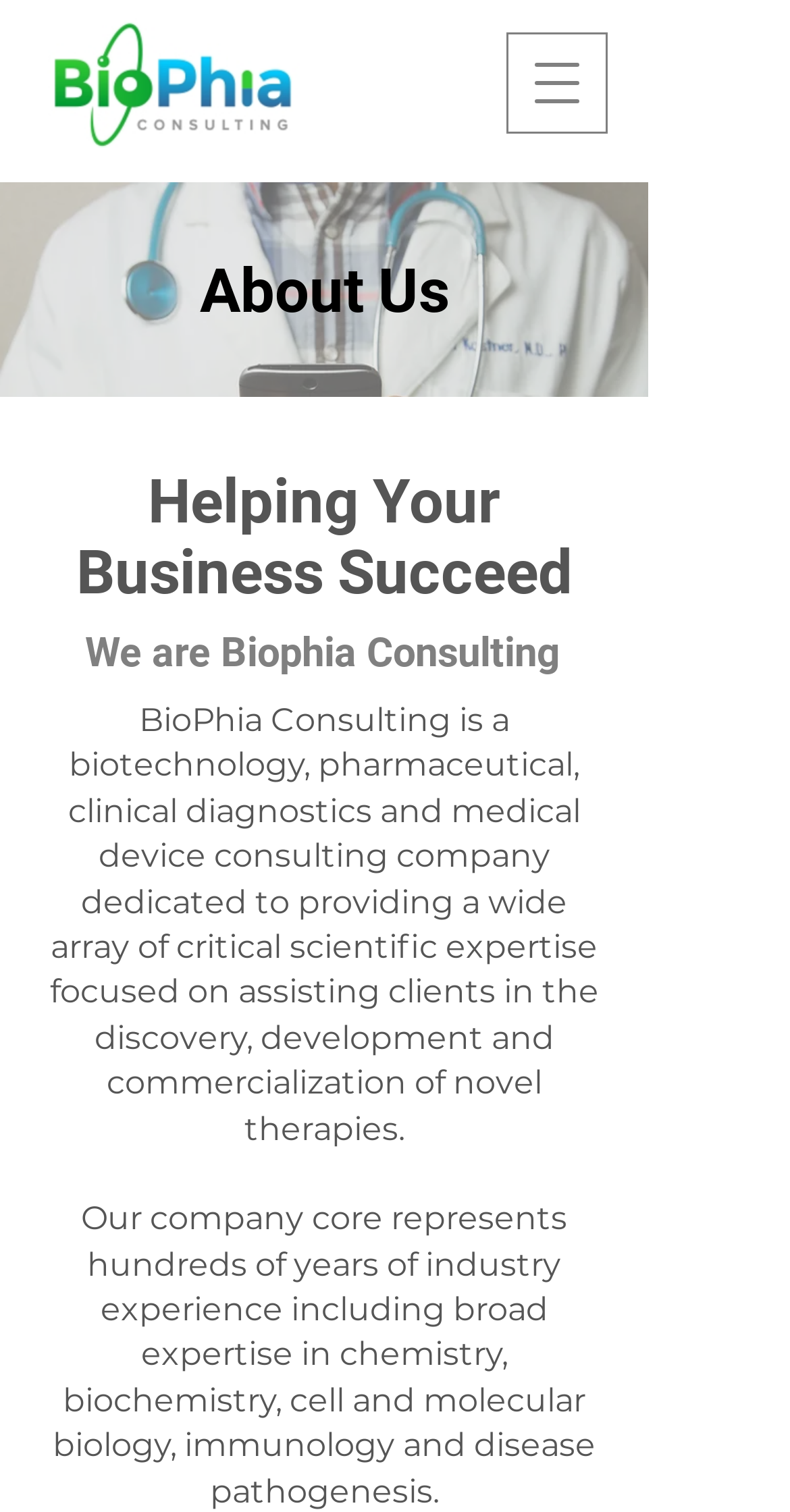Specify the bounding box coordinates (top-left x, top-left y, bottom-right x, bottom-right y) of the UI element in the screenshot that matches this description: aria-label="Open navigation menu"

[0.641, 0.021, 0.769, 0.088]